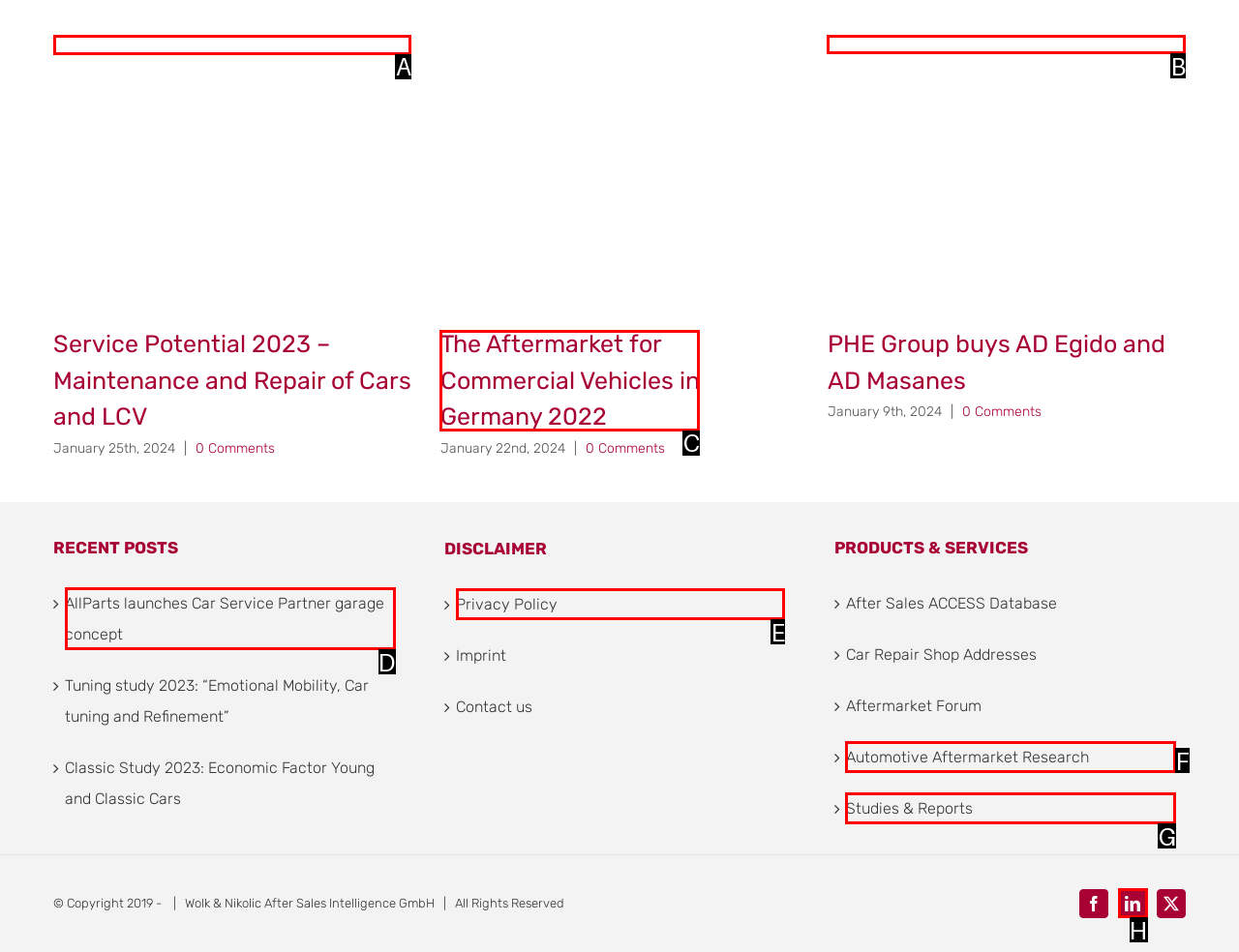Which HTML element should be clicked to fulfill the following task: Click on 'Service Potential 2023 – Maintenance and Repair of Cars and LCV'?
Reply with the letter of the appropriate option from the choices given.

A